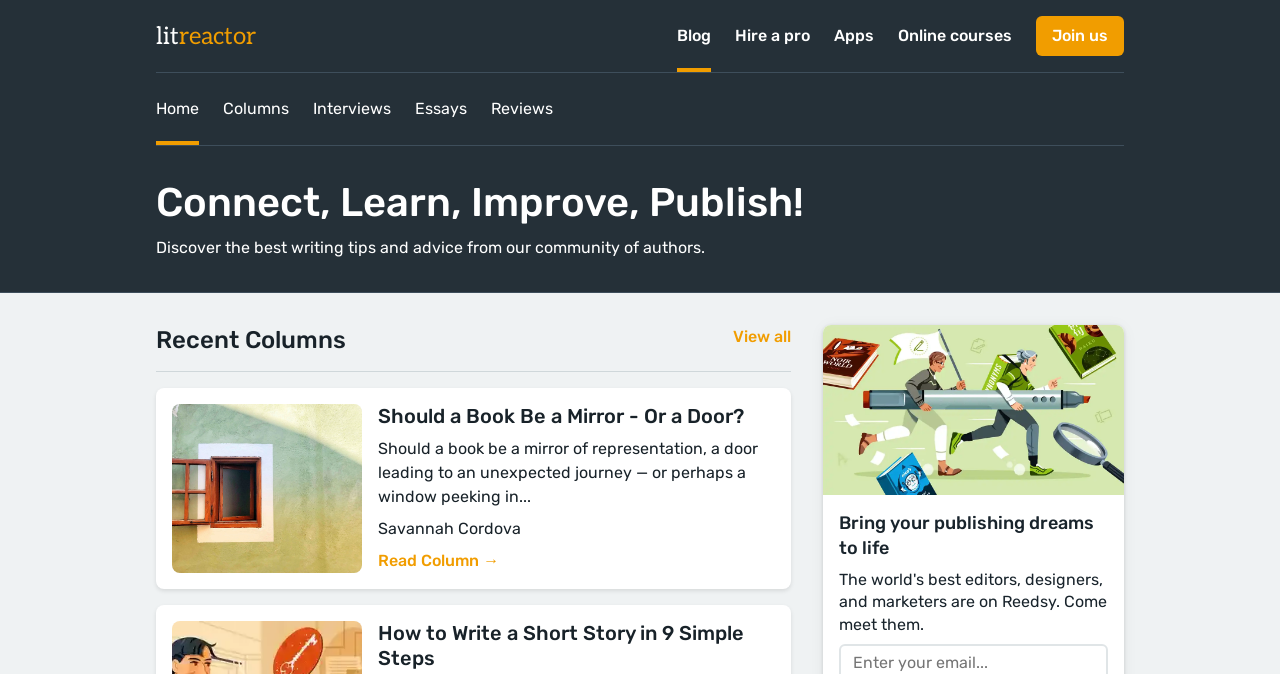Using the description: "View all", identify the bounding box of the corresponding UI element in the screenshot.

[0.572, 0.485, 0.618, 0.513]